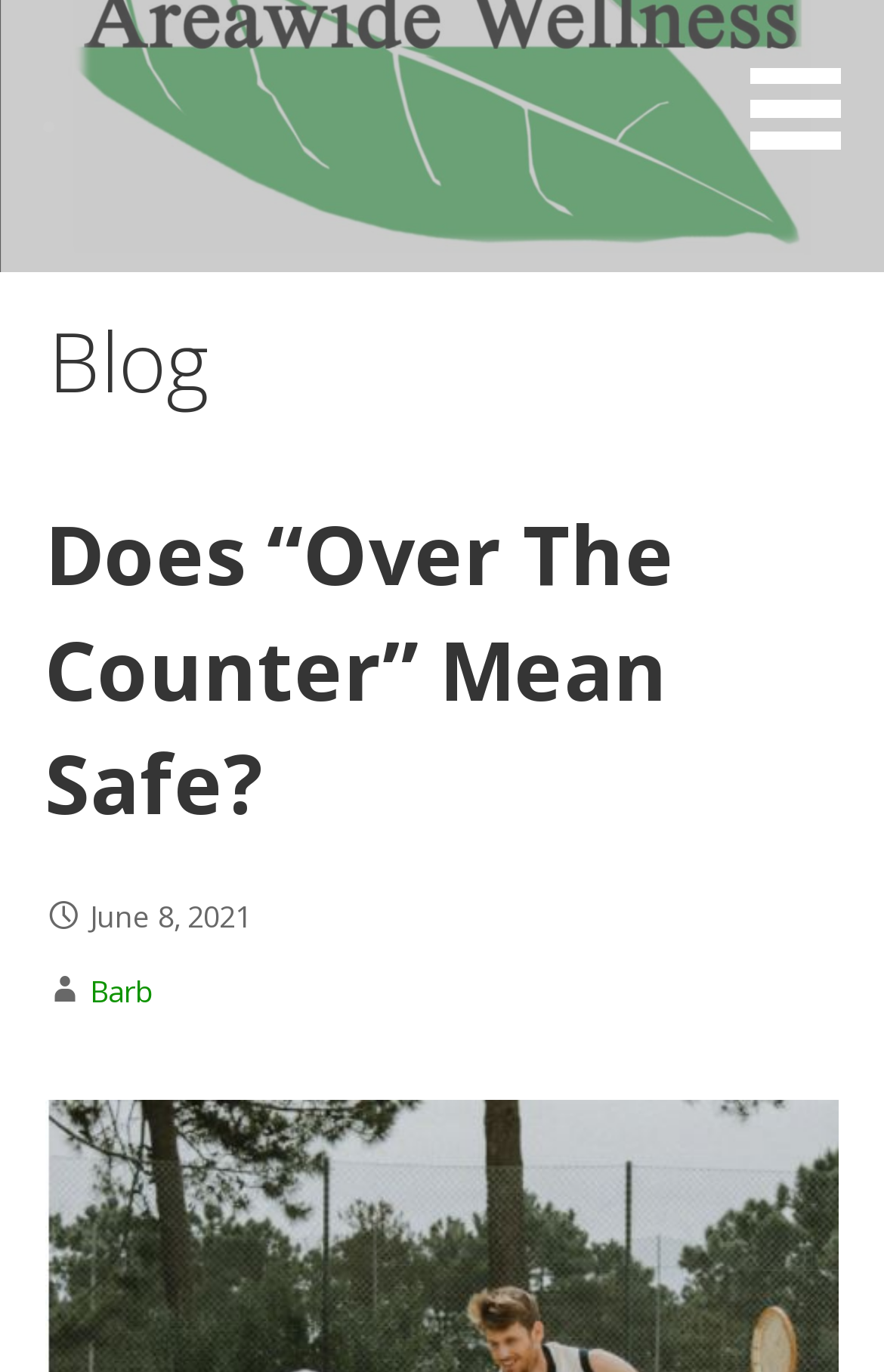Please identify and generate the text content of the webpage's main heading.

Does “Over The Counter” Mean Safe?